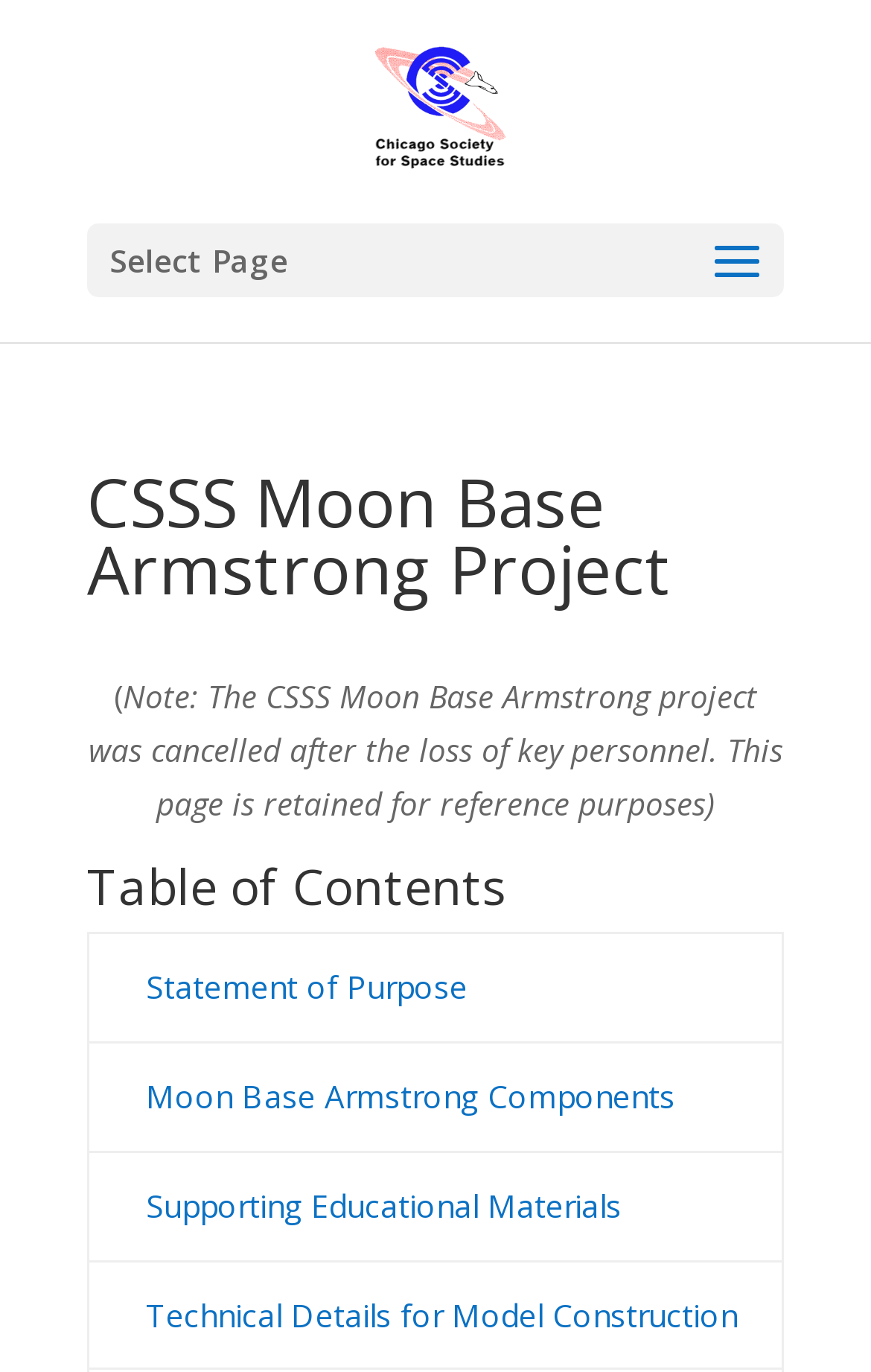Extract the main headline from the webpage and generate its text.

CSSS Moon Base Armstrong Project